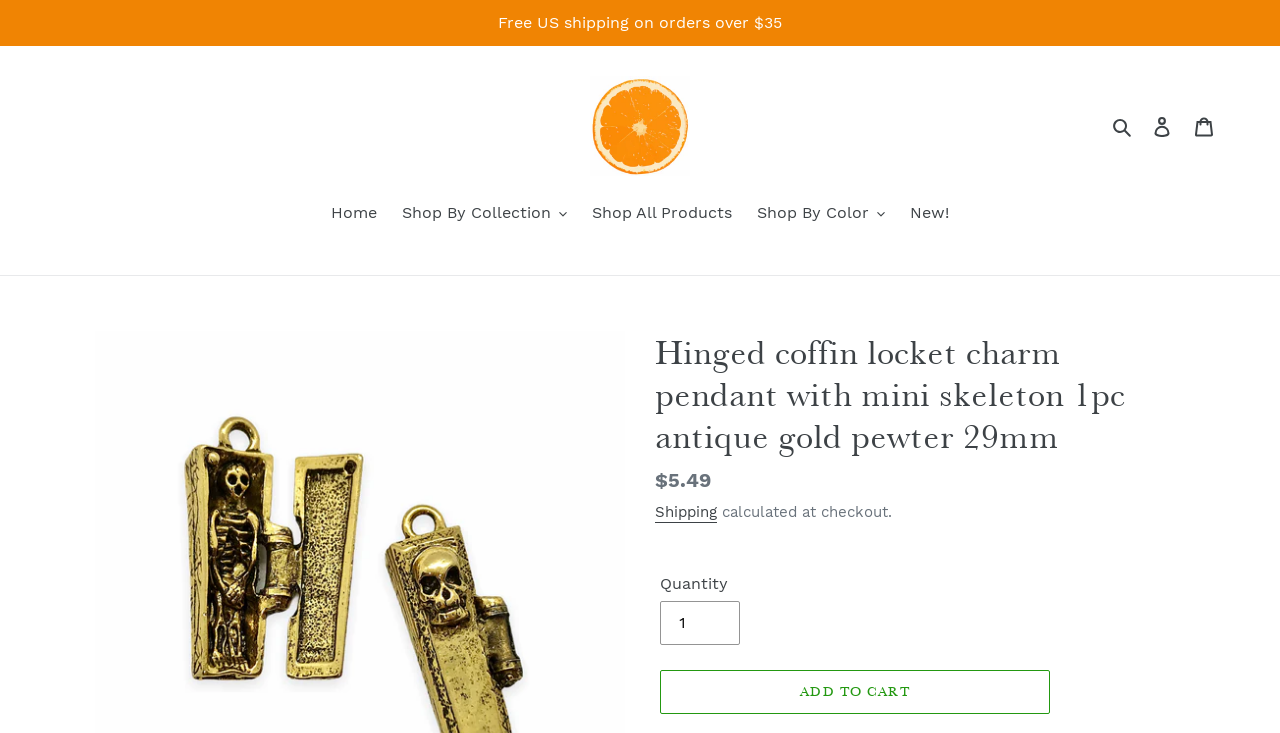What is the material of the pendant? From the image, respond with a single word or brief phrase.

Antique gold pewter